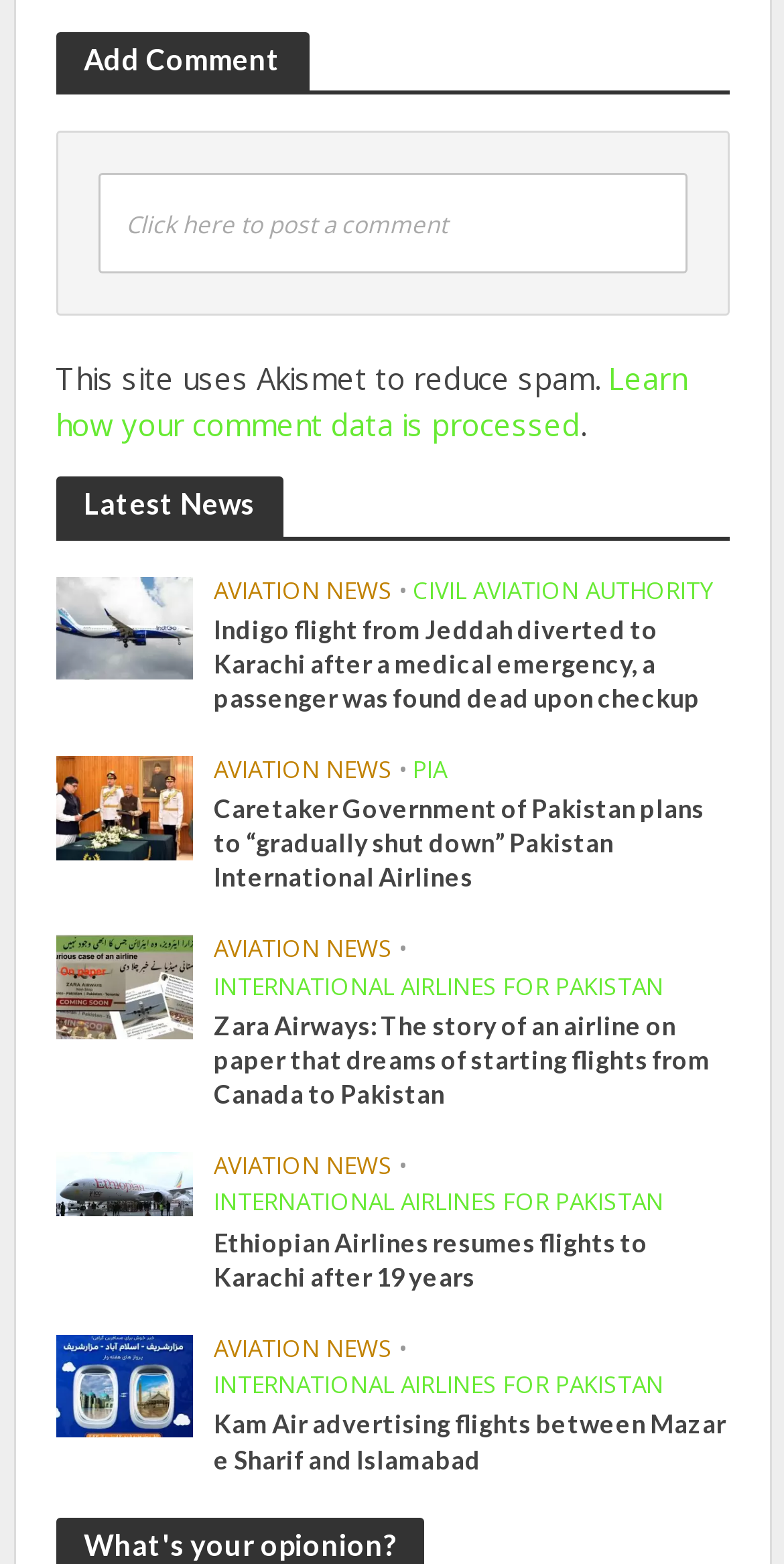Determine the bounding box coordinates for the area you should click to complete the following instruction: "Learn how your comment data is processed".

[0.071, 0.229, 0.876, 0.285]